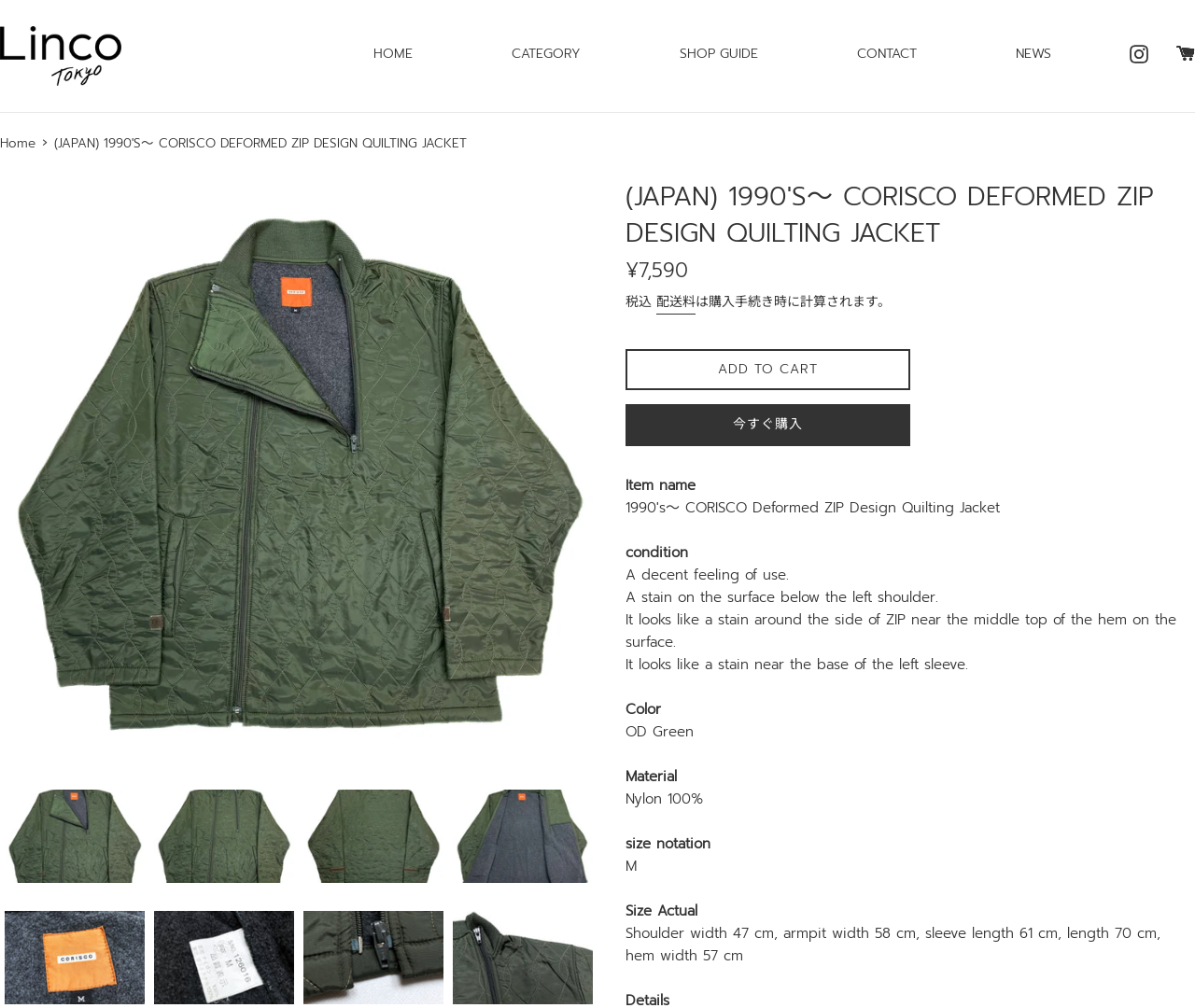Find the bounding box coordinates for the area you need to click to carry out the instruction: "Click the 'HOME' link". The coordinates should be four float numbers between 0 and 1, indicated as [left, top, right, bottom].

[0.313, 0.032, 0.346, 0.075]